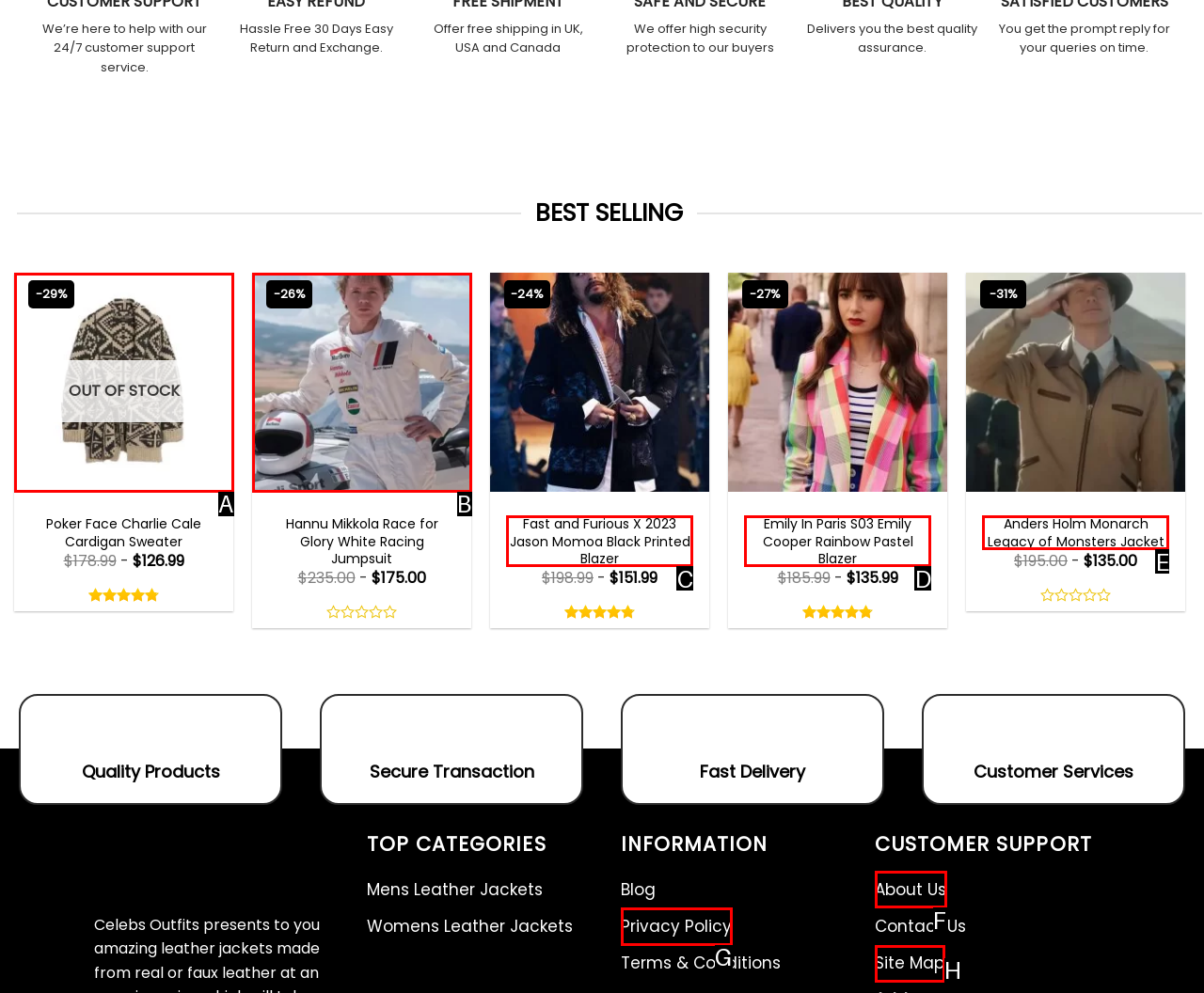Given the description: About Us, identify the corresponding option. Answer with the letter of the appropriate option directly.

F